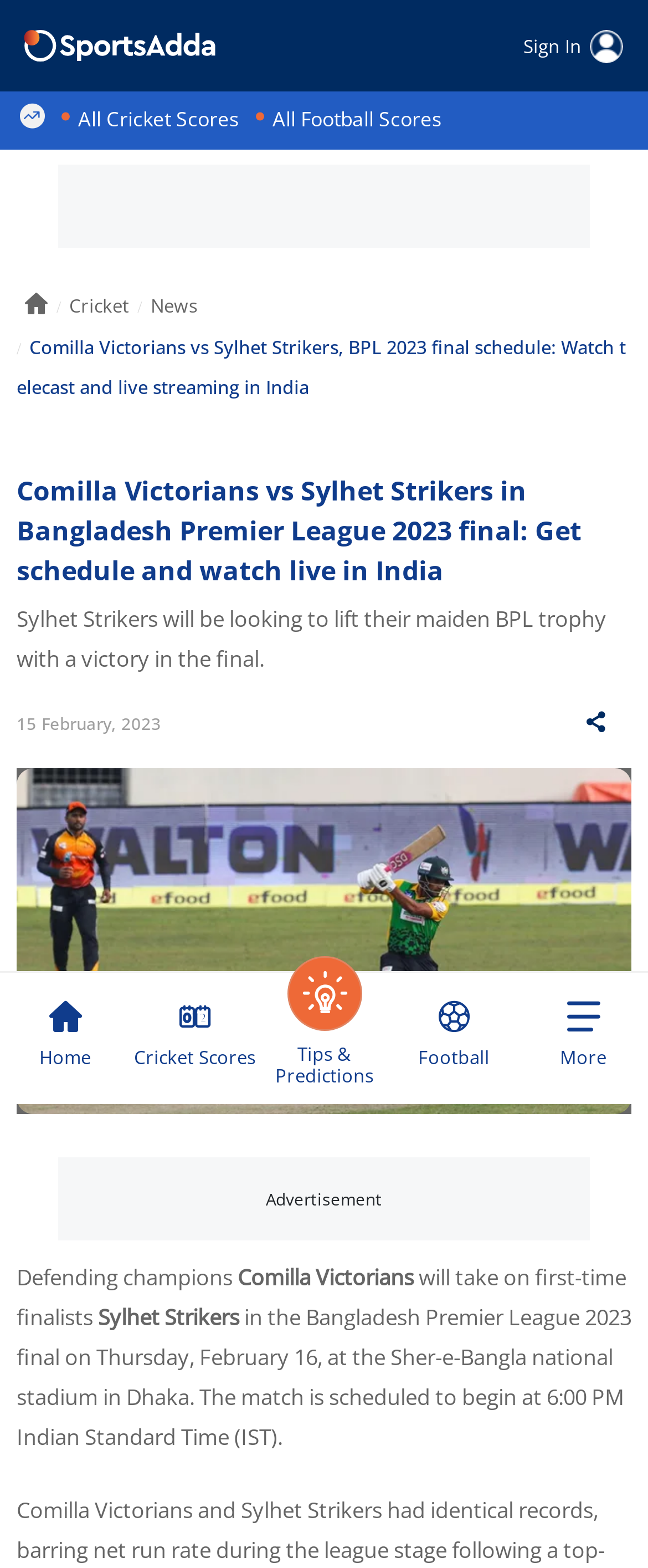Who are the defending champions?
Based on the image, answer the question in a detailed manner.

I found the answer by looking at the text 'Defending champions Comilla Victorians' which is mentioned in the paragraph describing the teams participating in the final match.